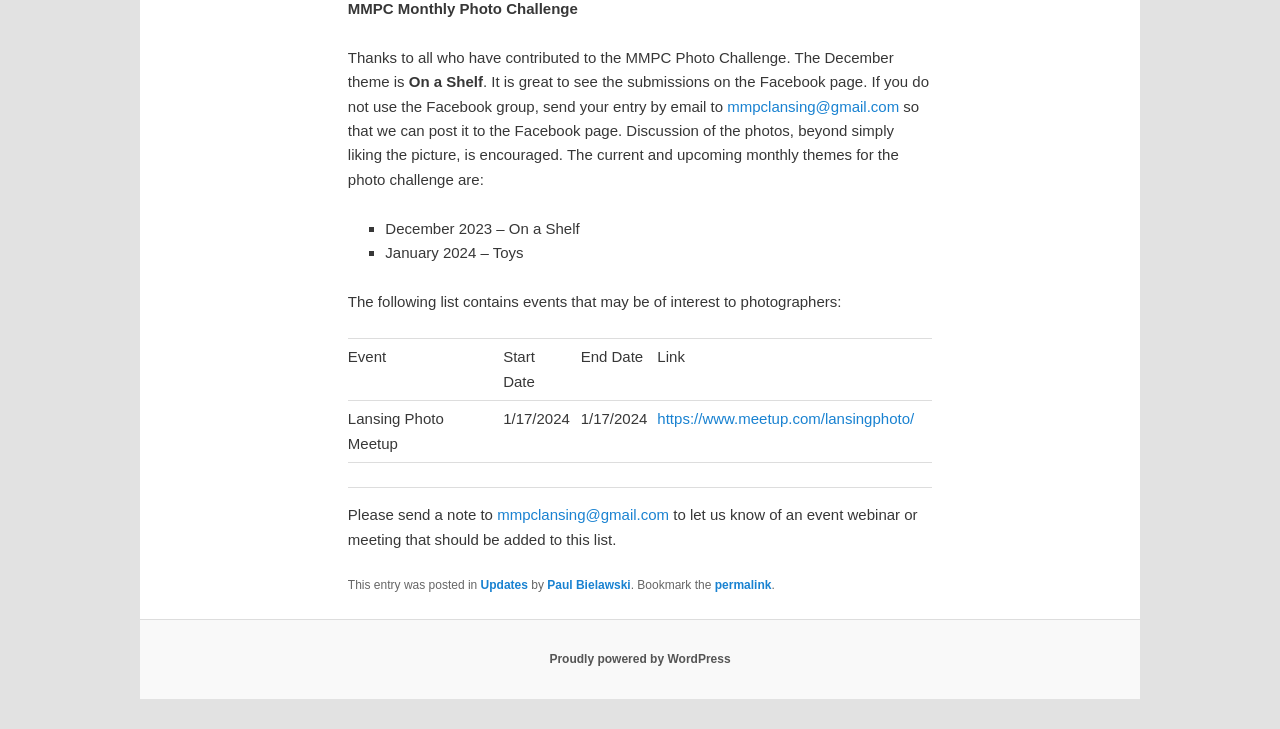What is the current theme of the MMPC Photo Challenge?
Offer a detailed and exhaustive answer to the question.

The current theme of the MMPC Photo Challenge is 'On a Shelf' as mentioned in the StaticText element with ID 185.